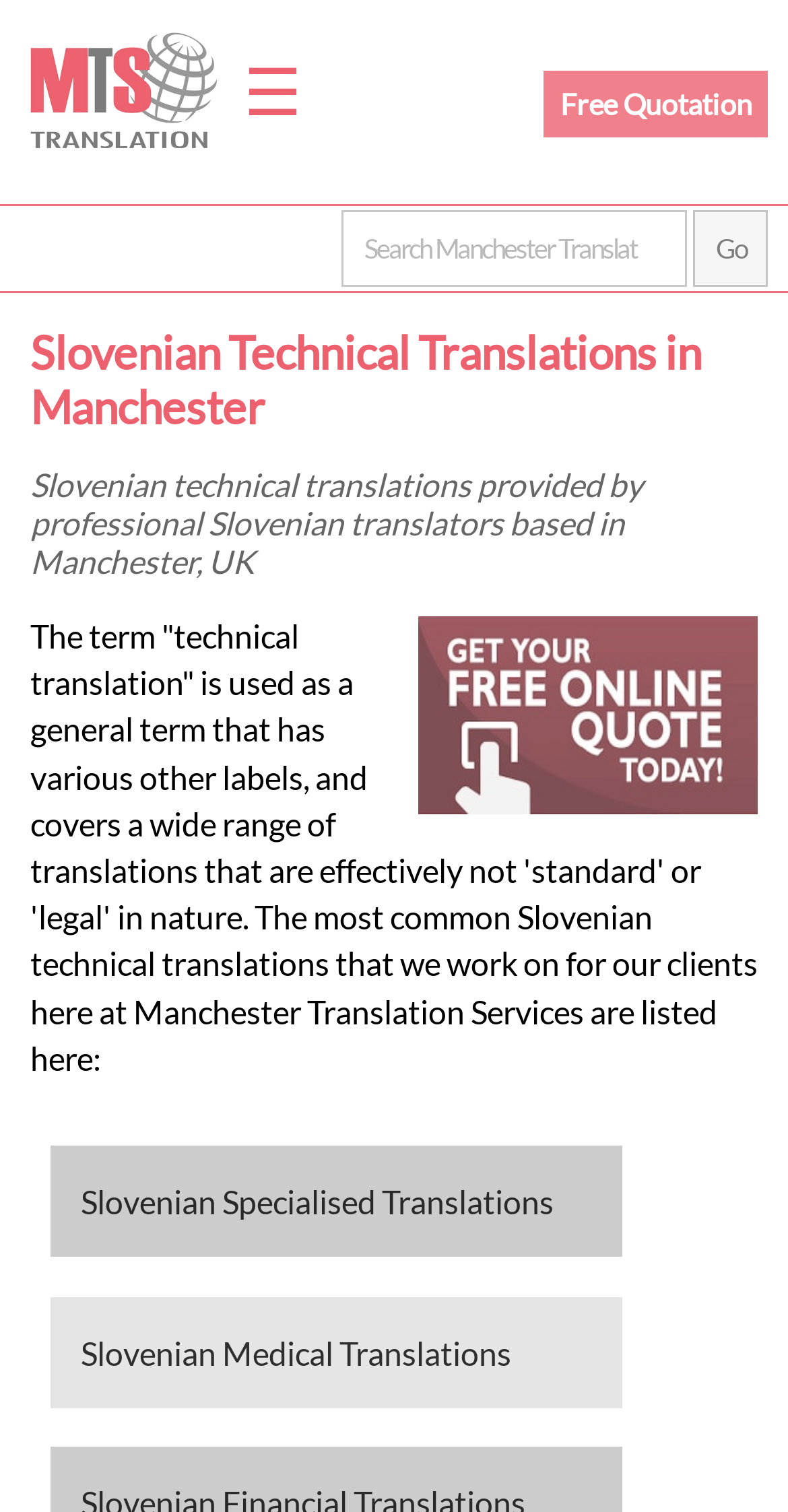Please identify the coordinates of the bounding box that should be clicked to fulfill this instruction: "Click the menu button".

[0.271, 0.013, 0.422, 0.107]